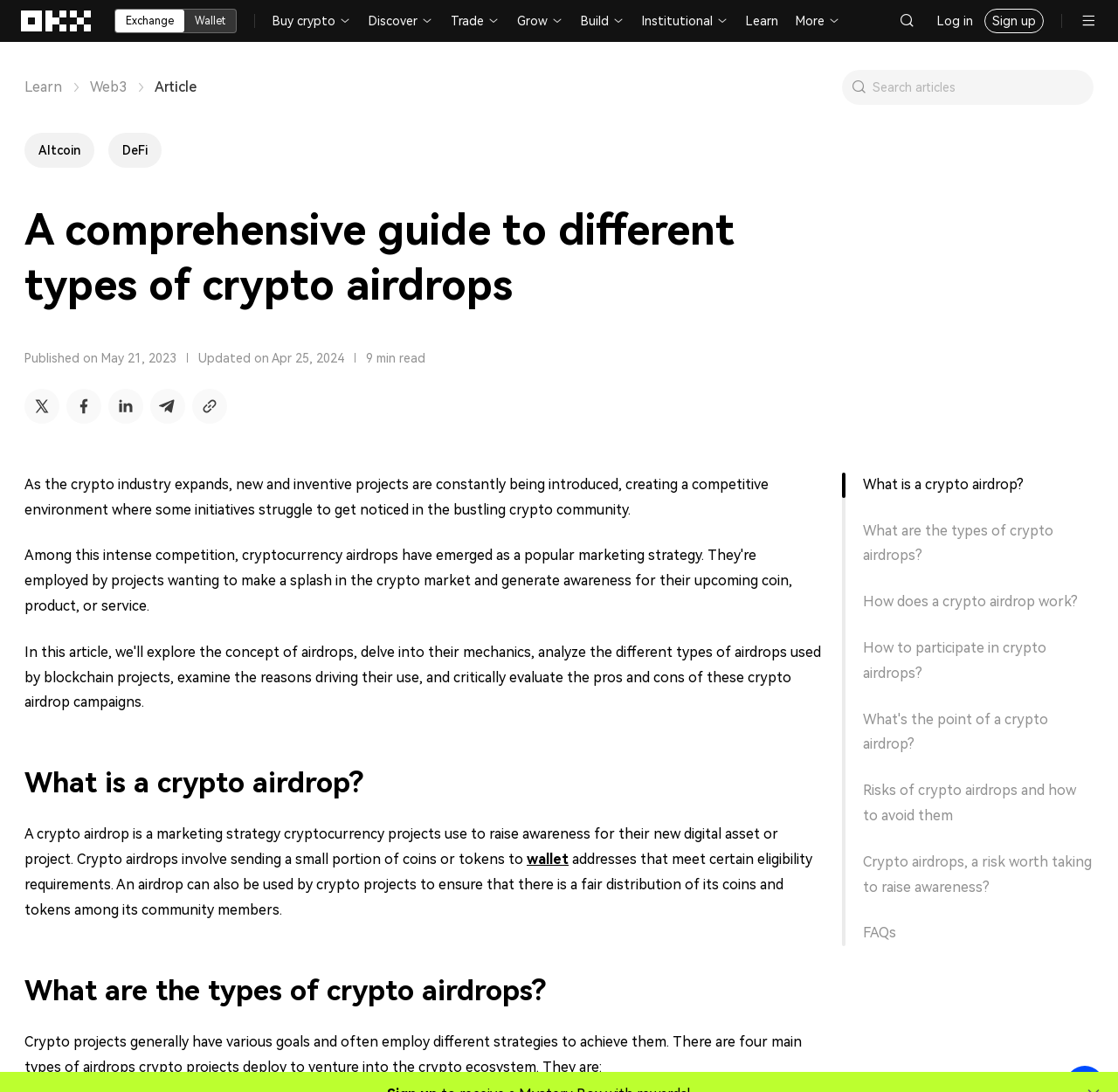What is the purpose of a crypto airdrop?
Answer the question with a single word or phrase, referring to the image.

raise awareness